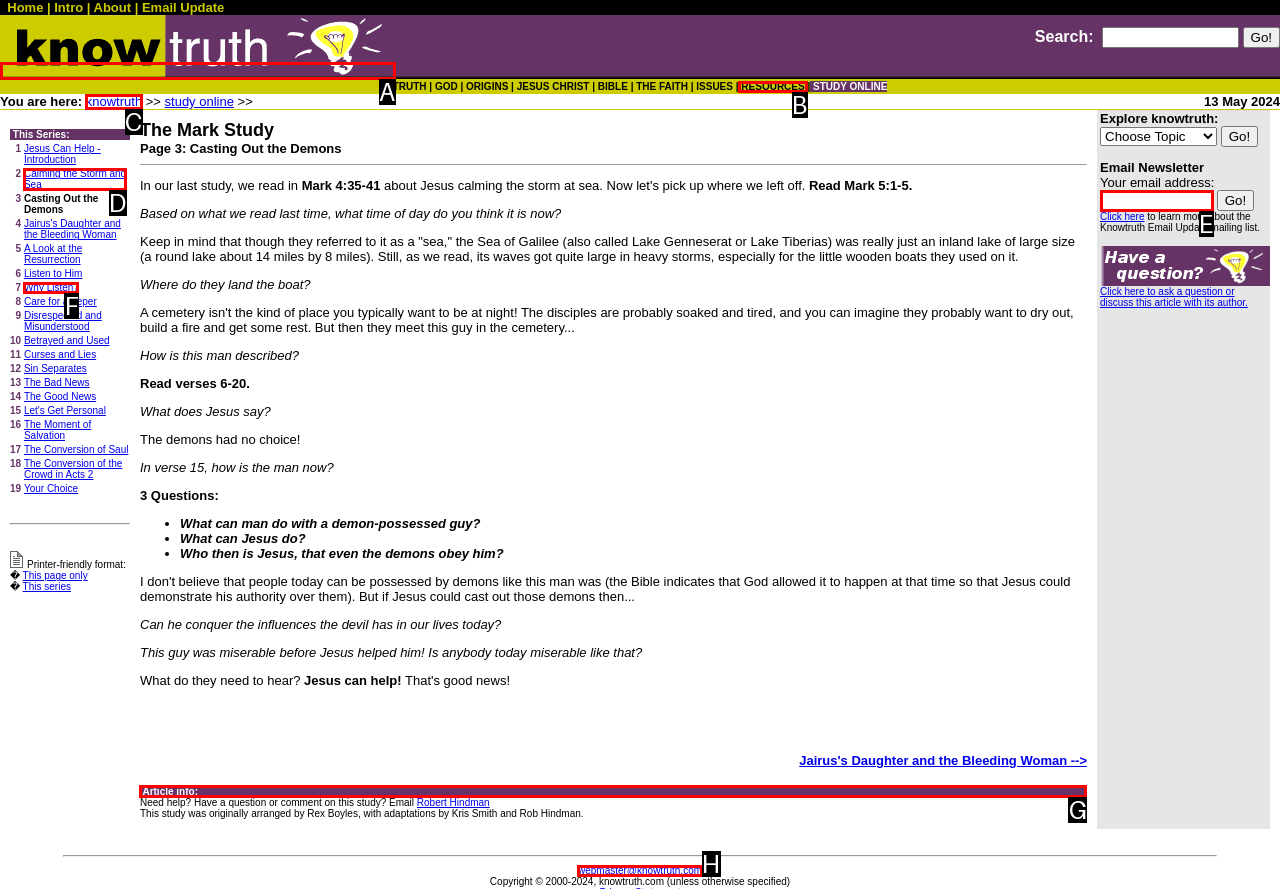Which HTML element should be clicked to complete the following task: email Robert Hindman?
Answer with the letter corresponding to the correct choice.

G